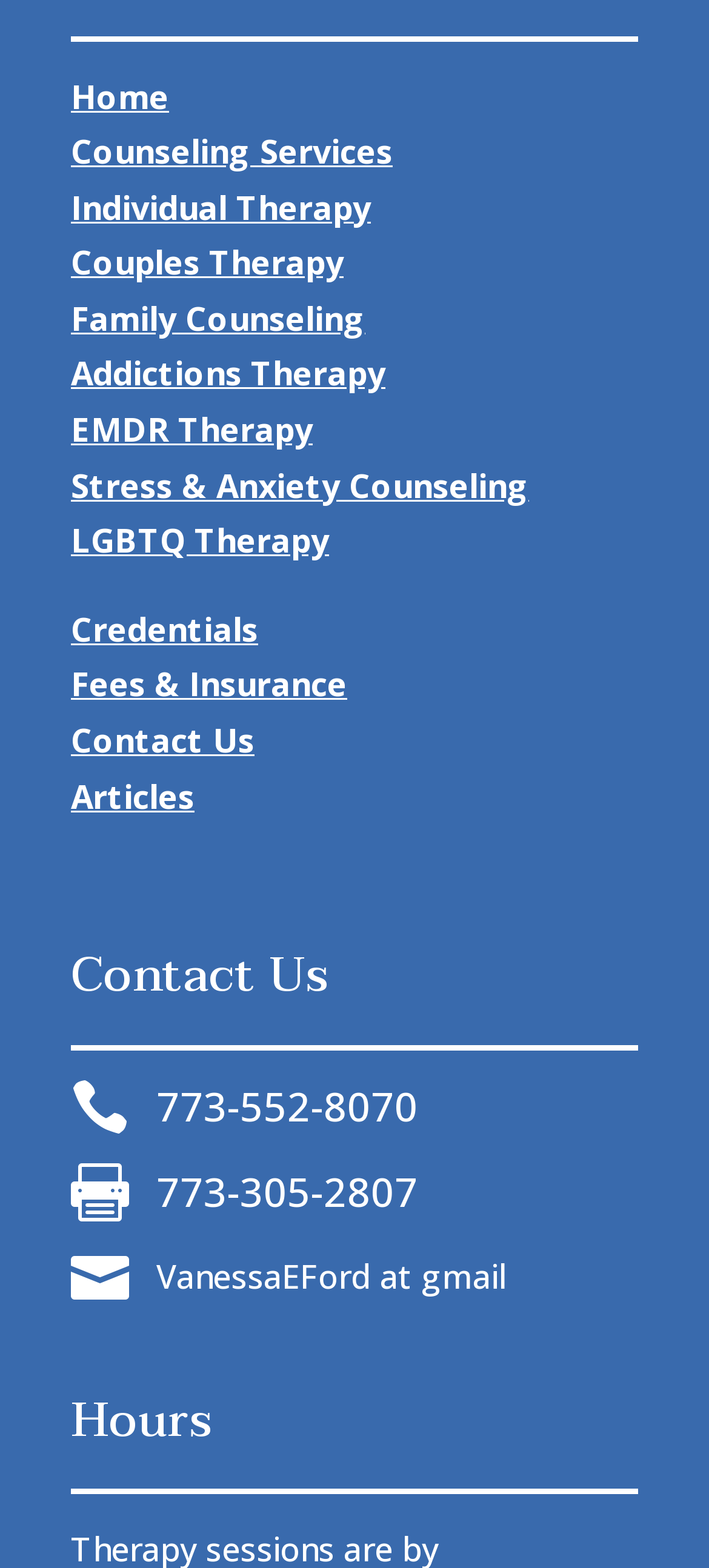Locate the bounding box coordinates of the element's region that should be clicked to carry out the following instruction: "Check Hours". The coordinates need to be four float numbers between 0 and 1, i.e., [left, top, right, bottom].

[0.1, 0.888, 0.9, 0.938]